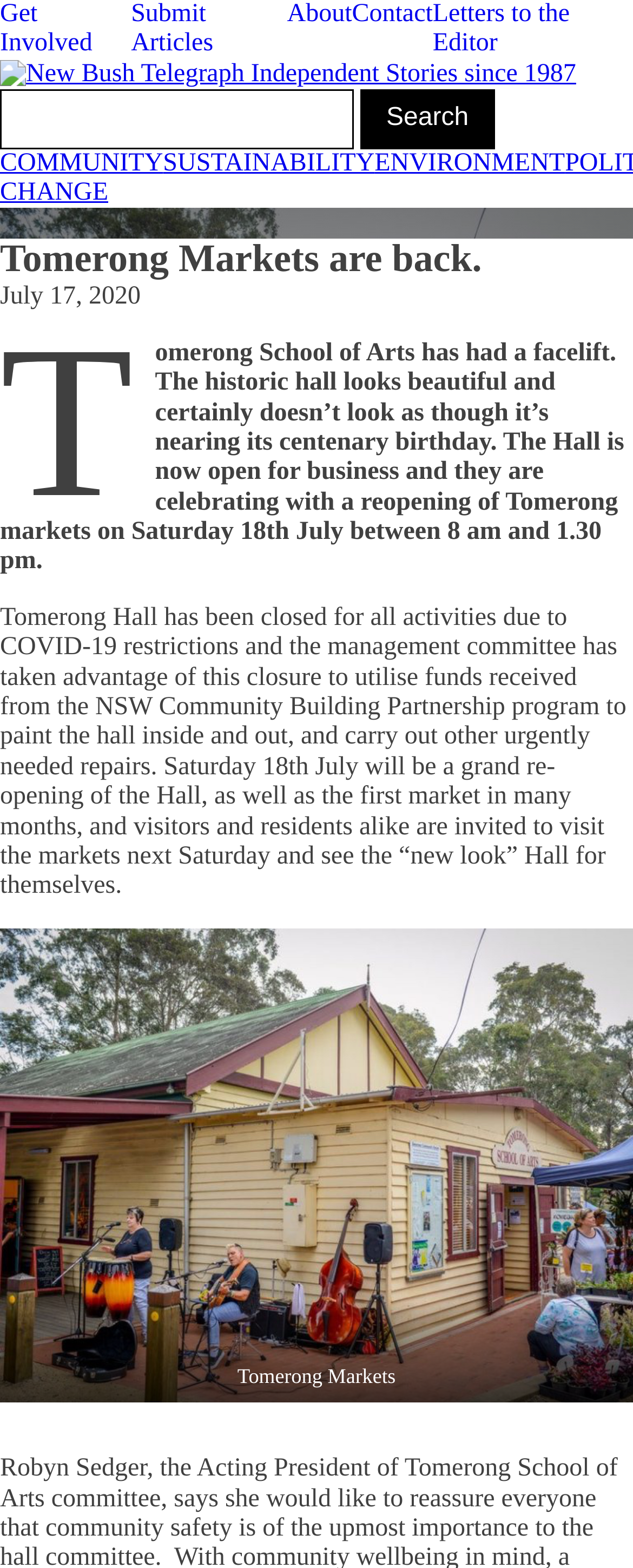Identify the bounding box coordinates for the element you need to click to achieve the following task: "Submit your own article". The coordinates must be four float values ranging from 0 to 1, formatted as [left, top, right, bottom].

[0.207, 0.0, 0.453, 0.038]